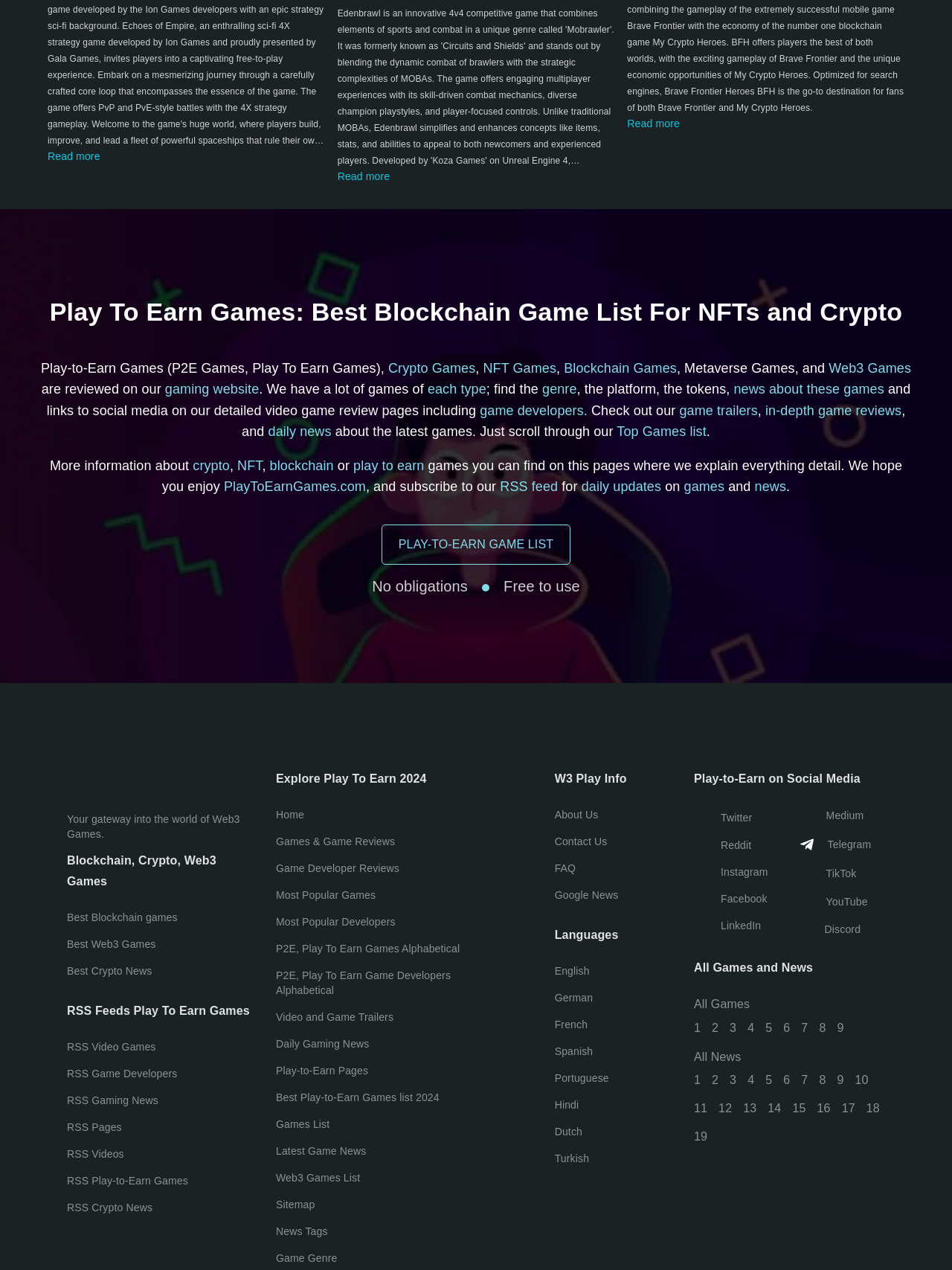Please locate the clickable area by providing the bounding box coordinates to follow this instruction: "Subscribe to 'RSS feed'".

[0.525, 0.377, 0.586, 0.389]